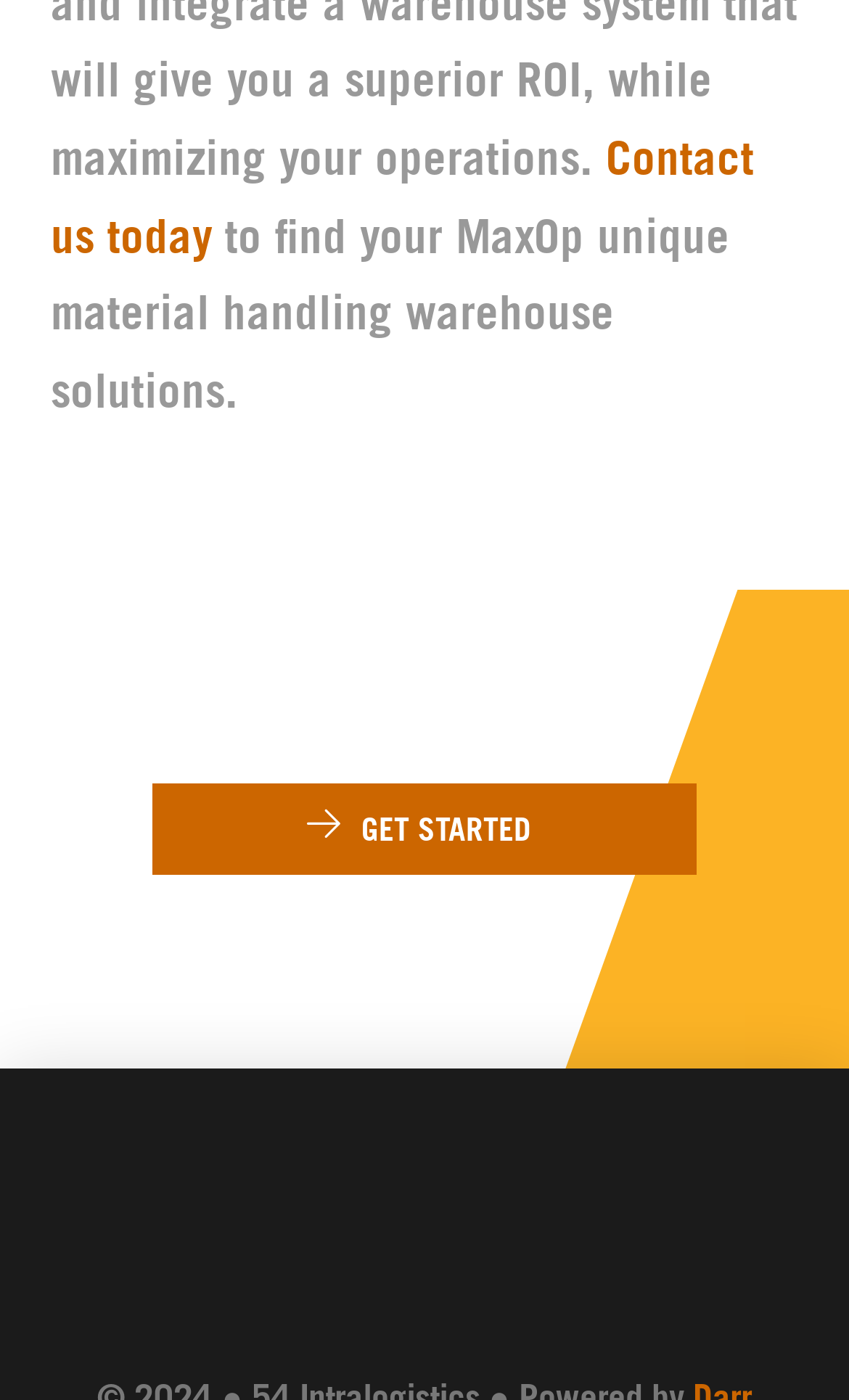Determine the bounding box for the UI element that matches this description: "Get Started".

[0.179, 0.559, 0.821, 0.625]